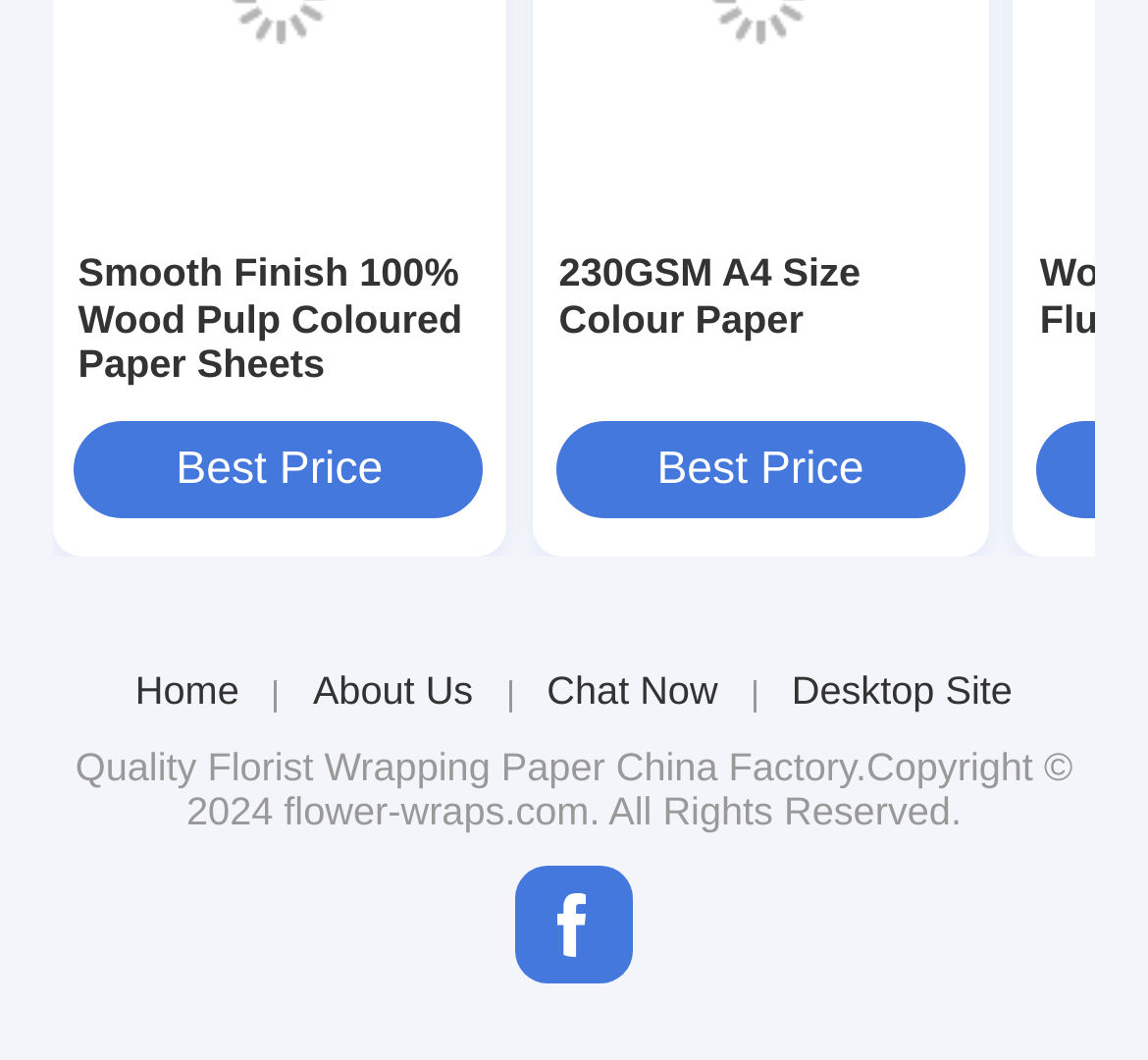Answer briefly with one word or phrase:
What is the type of paper used for?

Florist Wrapping Paper